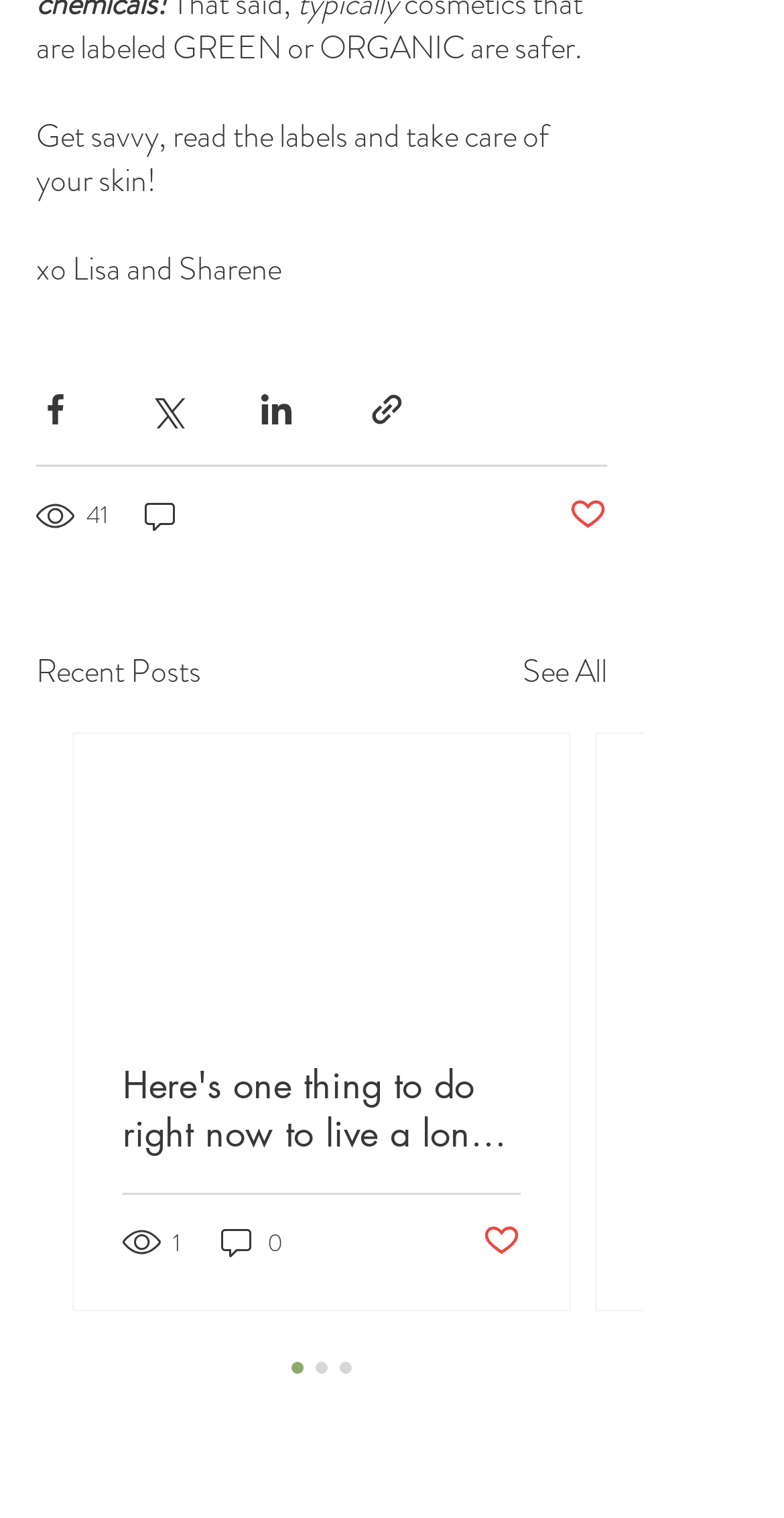Please specify the bounding box coordinates of the clickable region to carry out the following instruction: "View recent posts". The coordinates should be four float numbers between 0 and 1, in the format [left, top, right, bottom].

[0.046, 0.426, 0.256, 0.458]